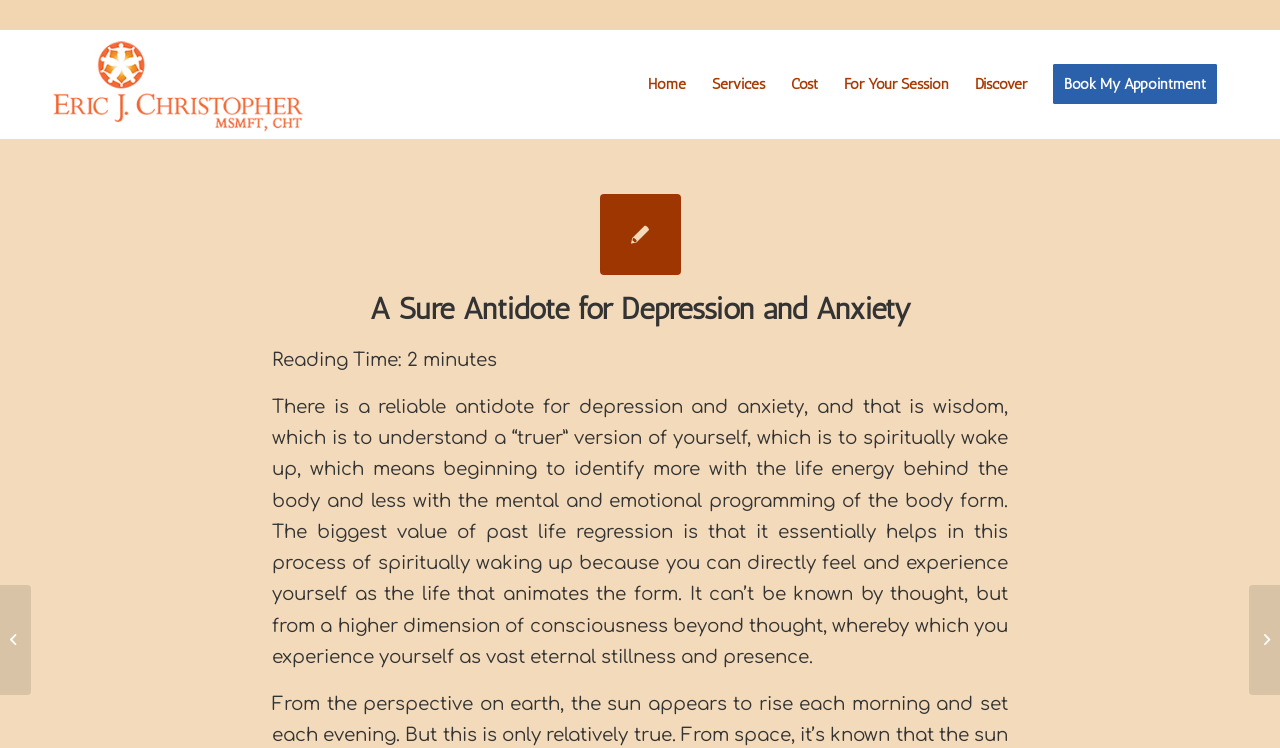Please determine the bounding box coordinates of the element's region to click for the following instruction: "Discover more about the author".

[0.752, 0.039, 0.812, 0.186]